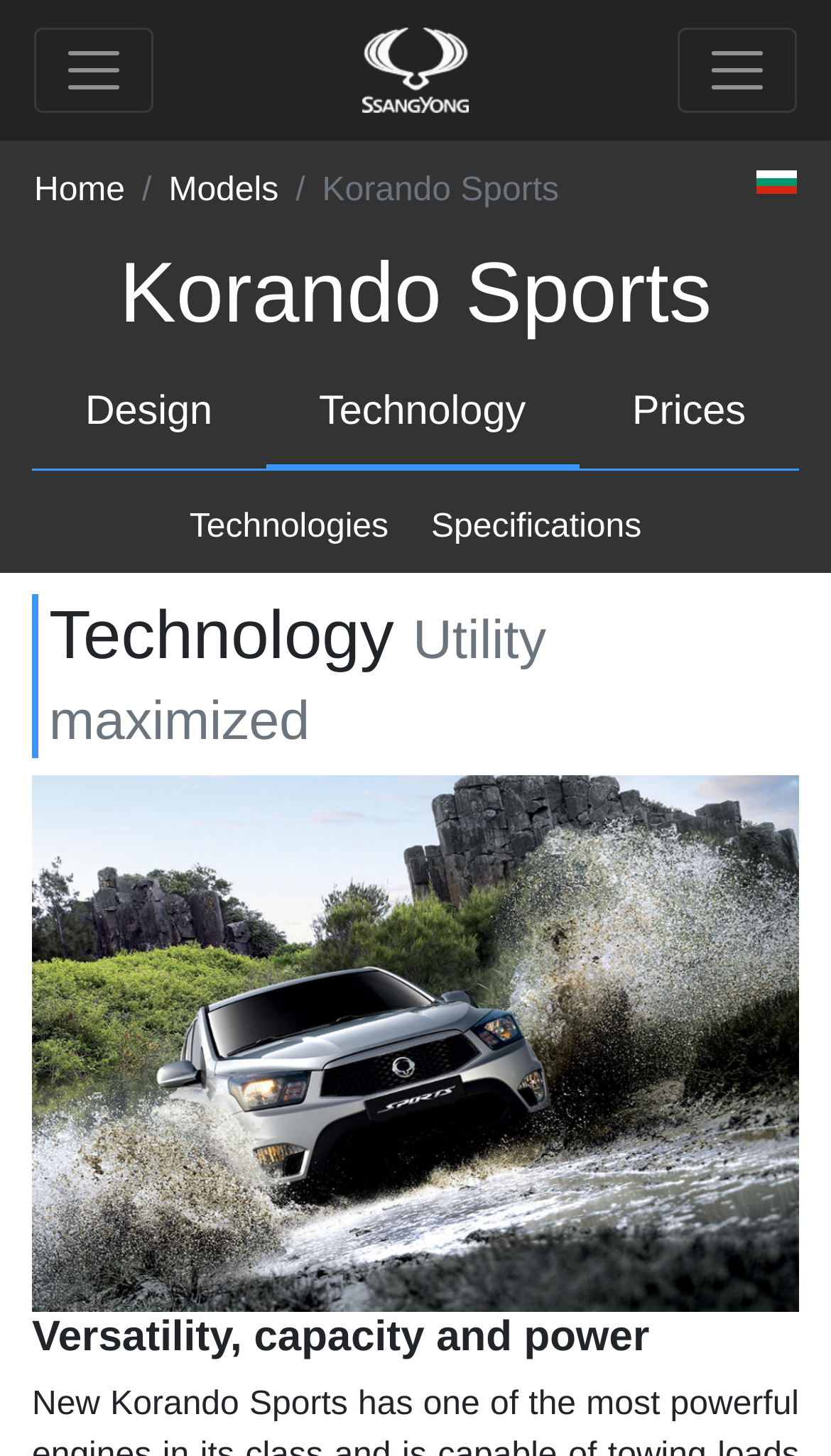What is the name of the car model featured on the webpage?
Based on the content of the image, thoroughly explain and answer the question.

I found the name of the car model by looking at the heading 'Korando Sports' which is prominently displayed on the webpage, and also considering the context of the webpage being about a car distributor.